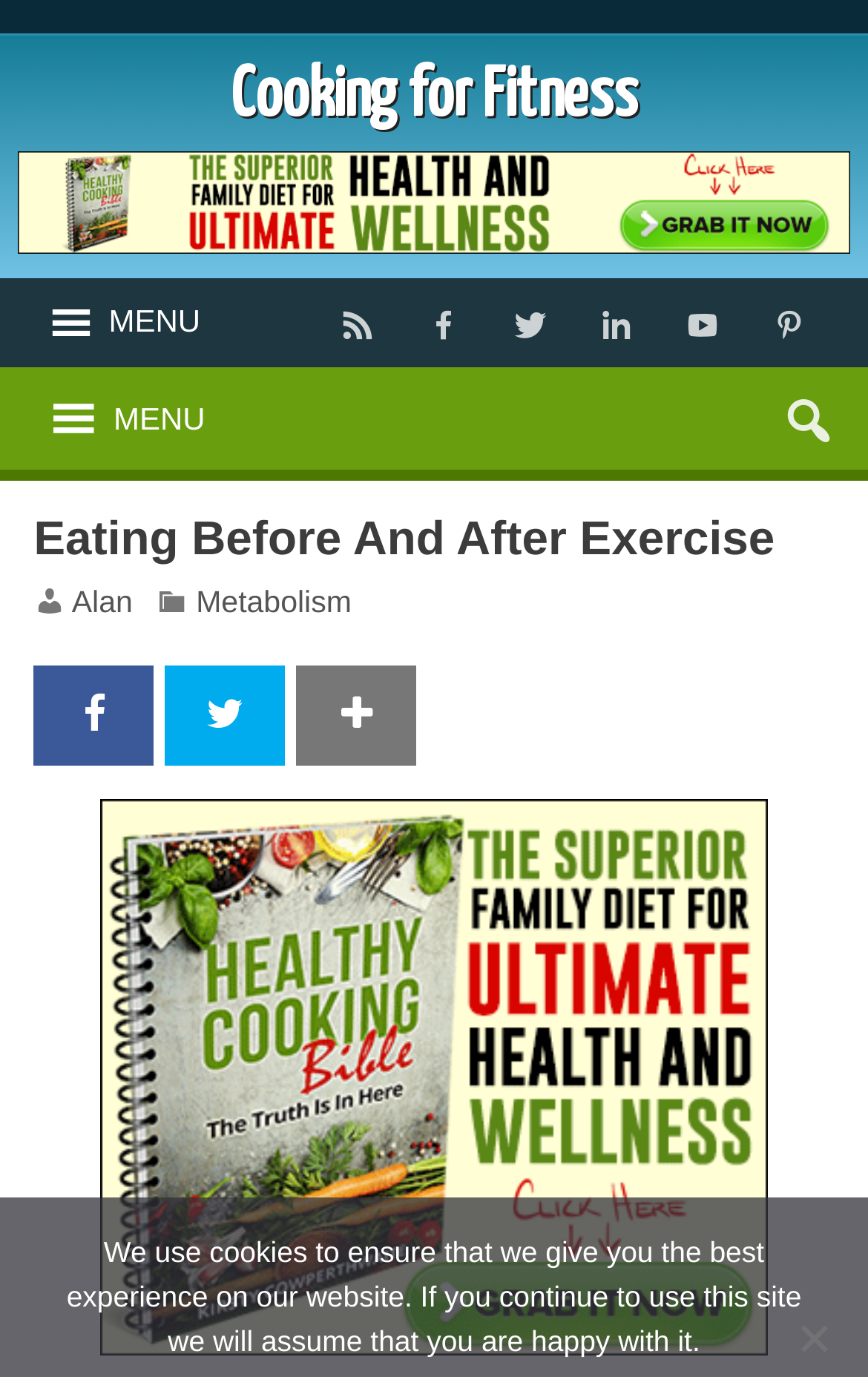Indicate the bounding box coordinates of the element that needs to be clicked to satisfy the following instruction: "Go to About Us". The coordinates should be four float numbers between 0 and 1, i.e., [left, top, right, bottom].

None